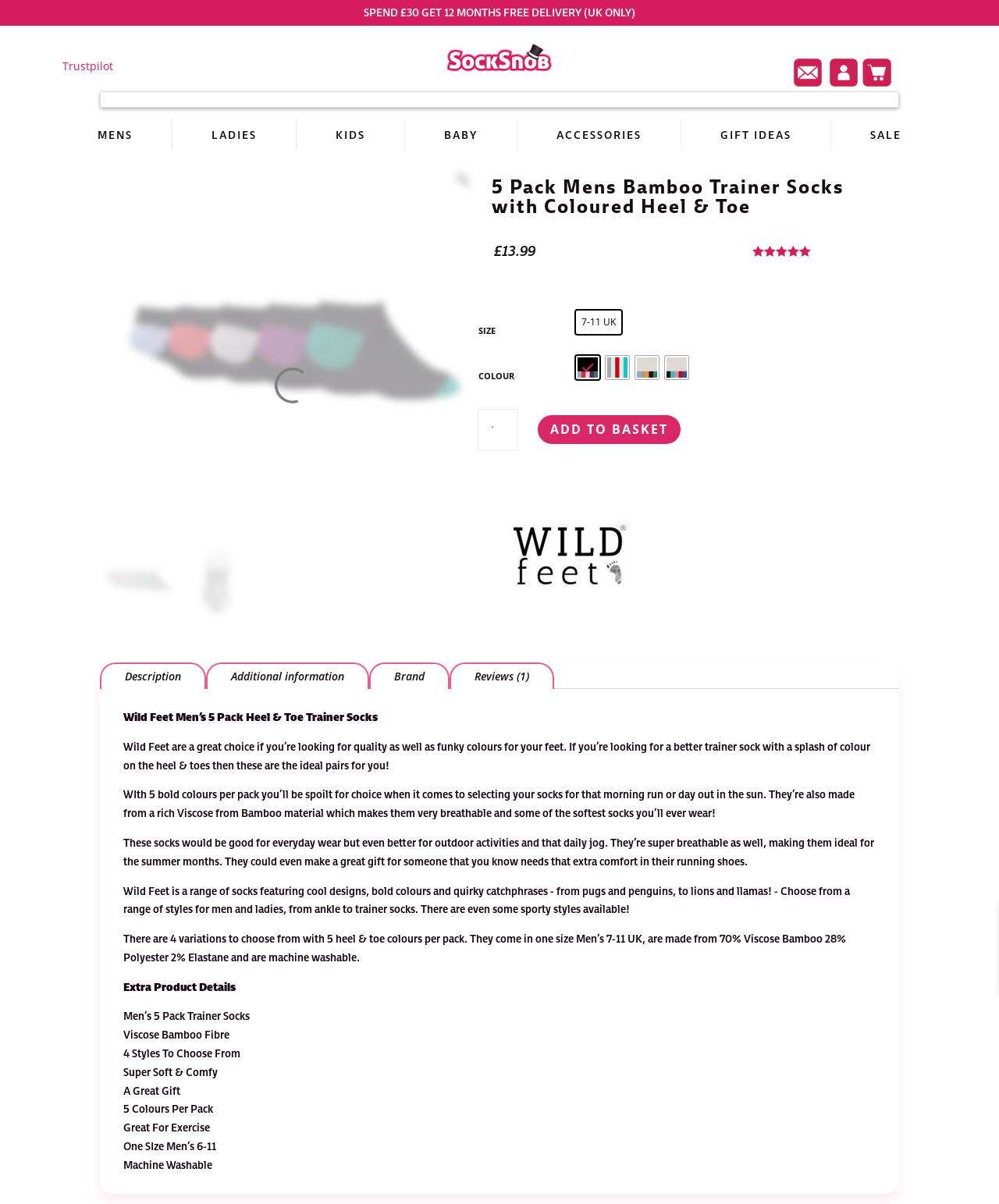Please specify the bounding box coordinates of the area that should be clicked to accomplish the following instruction: "Select size". The coordinates should consist of four float numbers between 0 and 1, i.e., [left, top, right, bottom].

[0.573, 0.255, 0.866, 0.28]